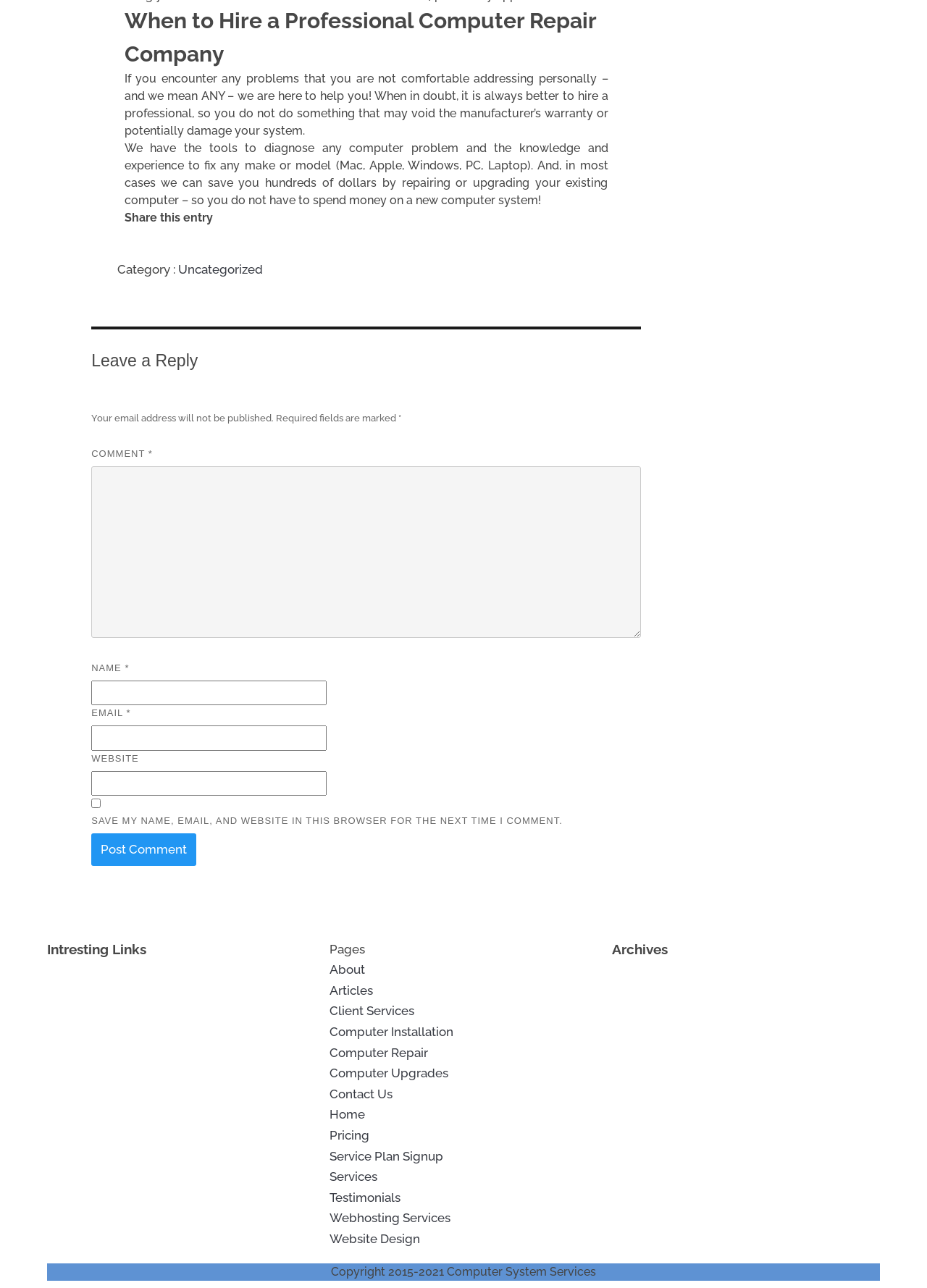Please answer the following question using a single word or phrase: 
How many links are there in the 'Intresting Links' section?

14